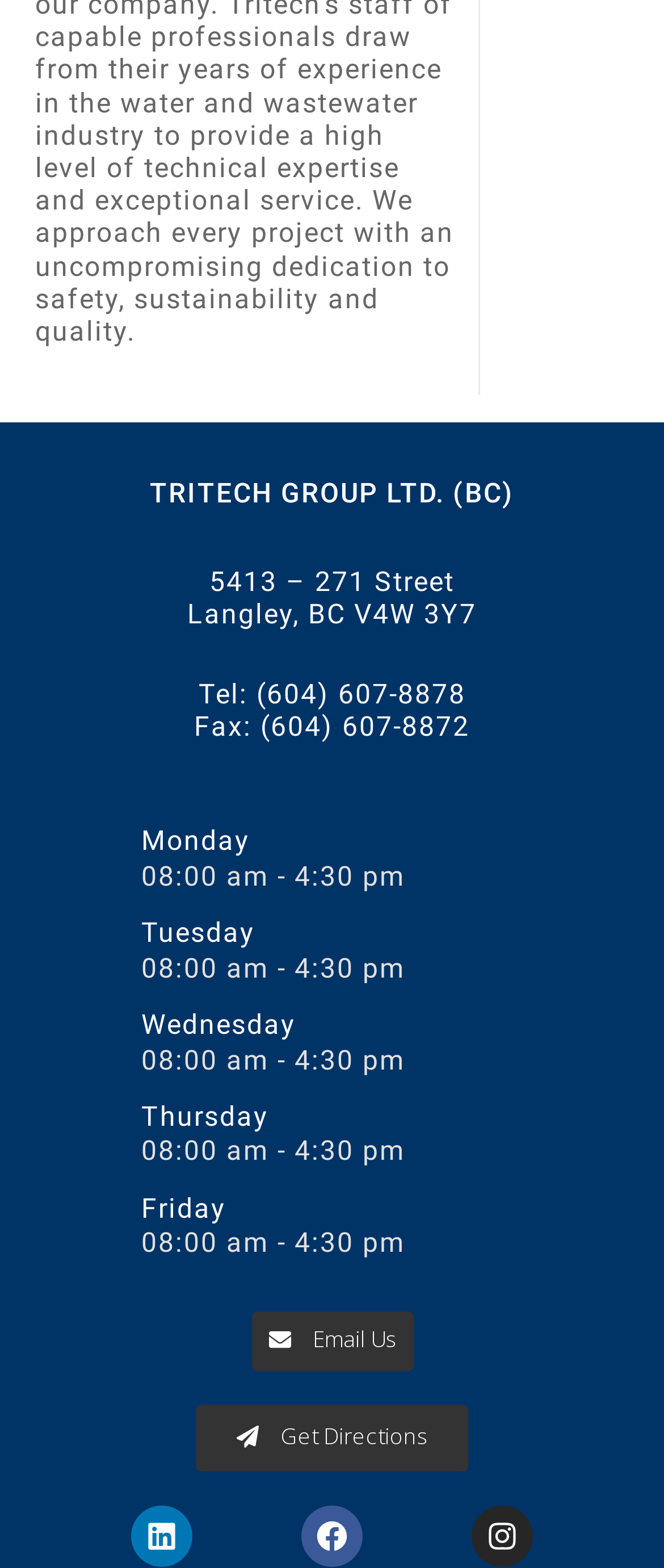Determine the bounding box for the UI element described here: "Facebook".

[0.454, 0.96, 0.546, 0.999]